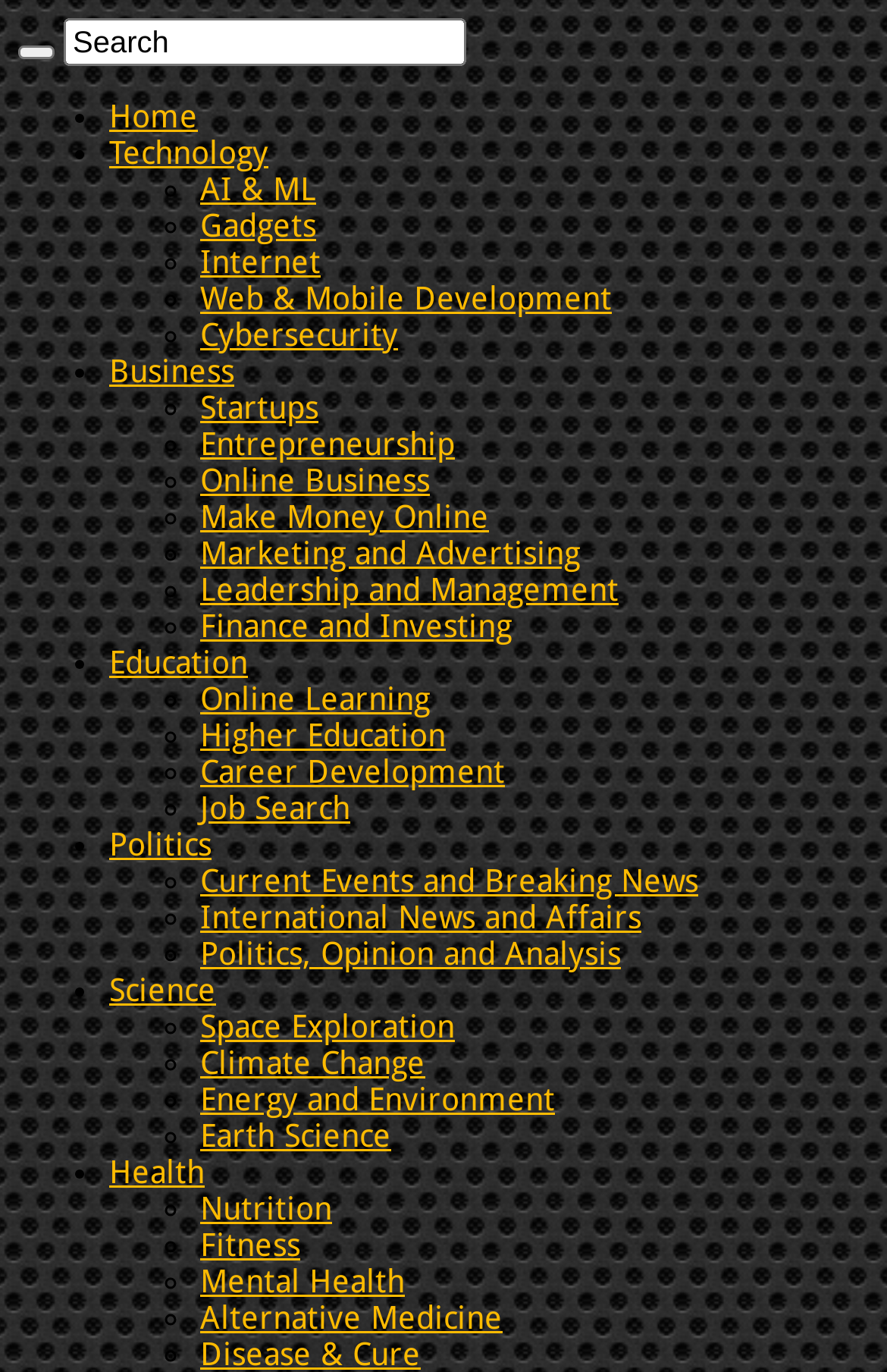Given the description input value="Search" name="s" title="Search" value="Search", predict the bounding box coordinates of the UI element. Ensure the coordinates are in the format (top-left x, top-left y, bottom-right x, bottom-right y) and all values are between 0 and 1.

[0.072, 0.013, 0.526, 0.048]